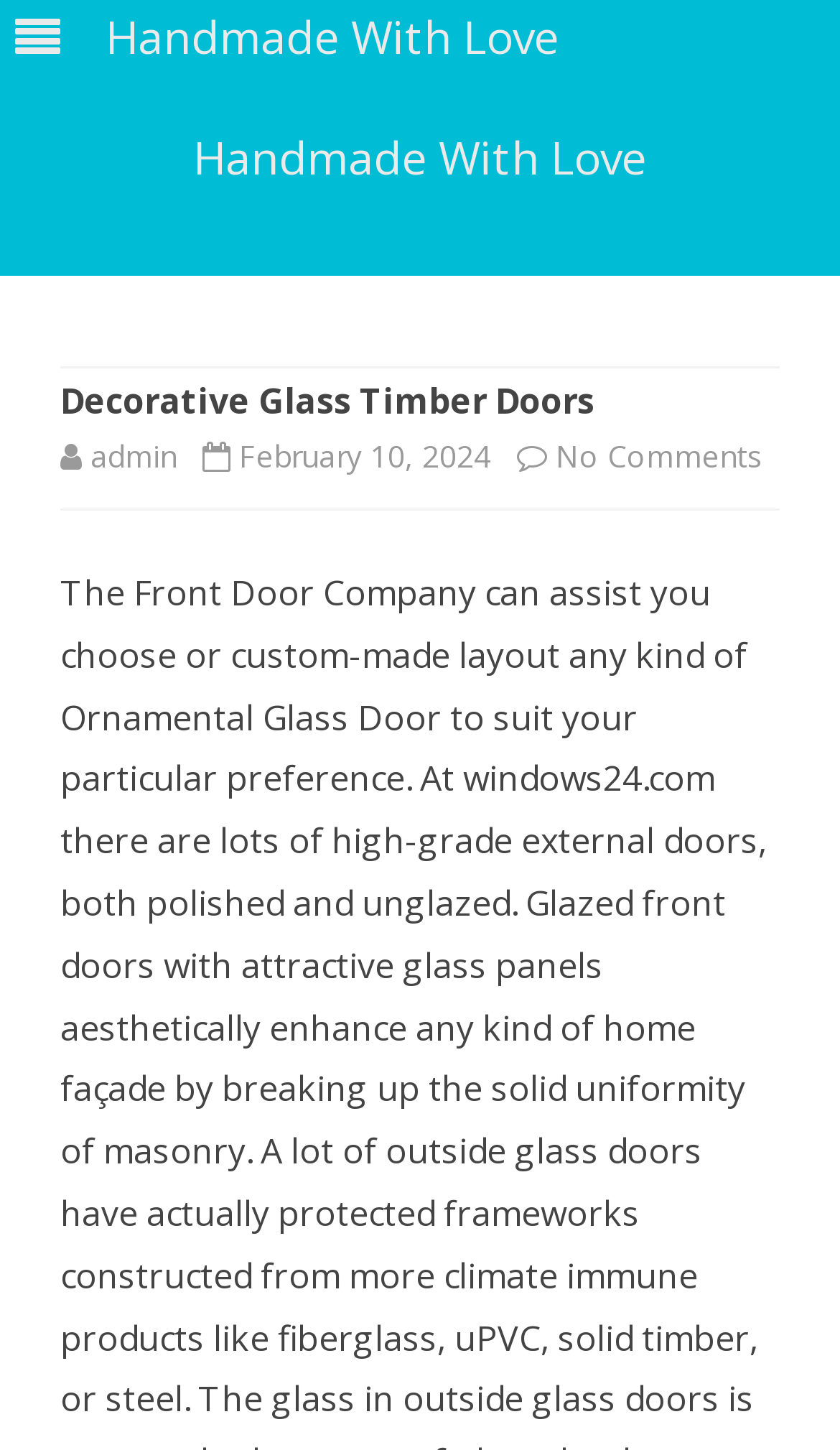Give a one-word or short phrase answer to this question: 
What is the text of the first heading?

Handmade With Love